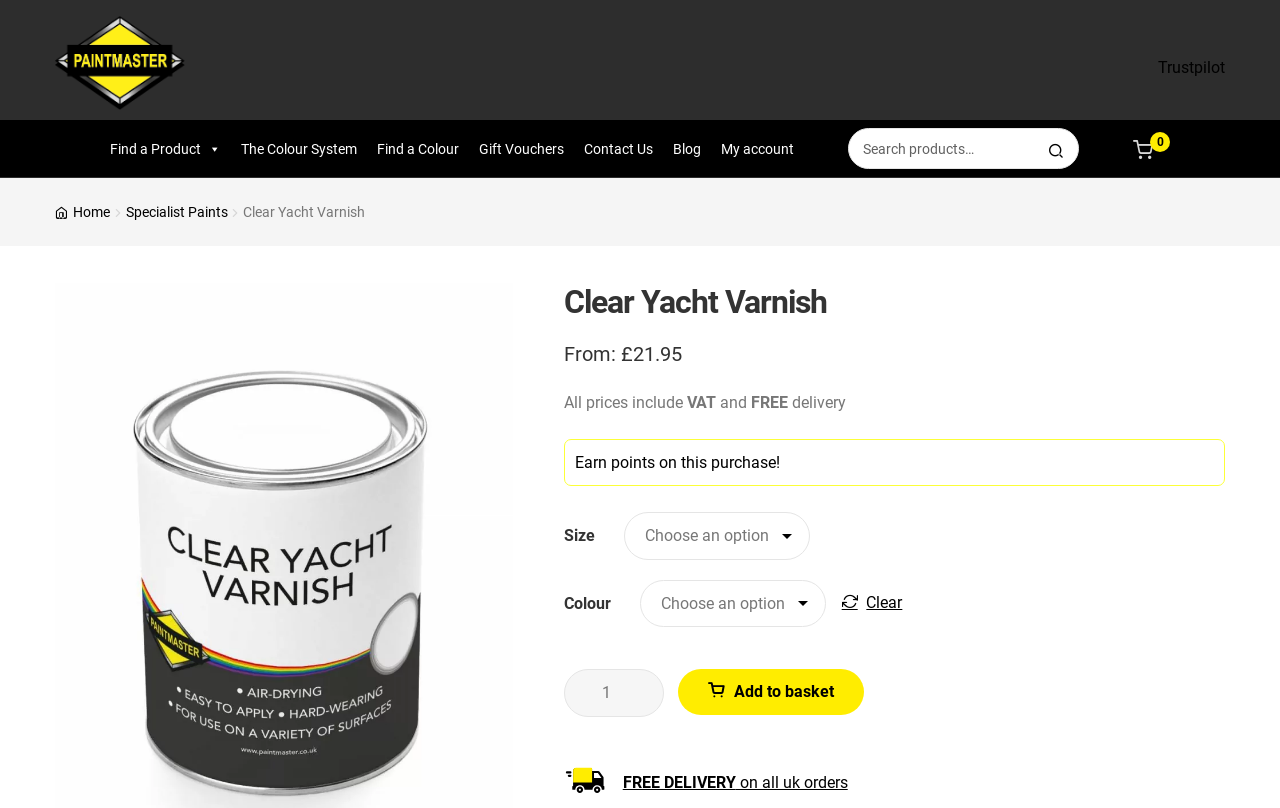Please find the bounding box coordinates of the element that needs to be clicked to perform the following instruction: "Add to basket". The bounding box coordinates should be four float numbers between 0 and 1, represented as [left, top, right, bottom].

[0.529, 0.829, 0.675, 0.885]